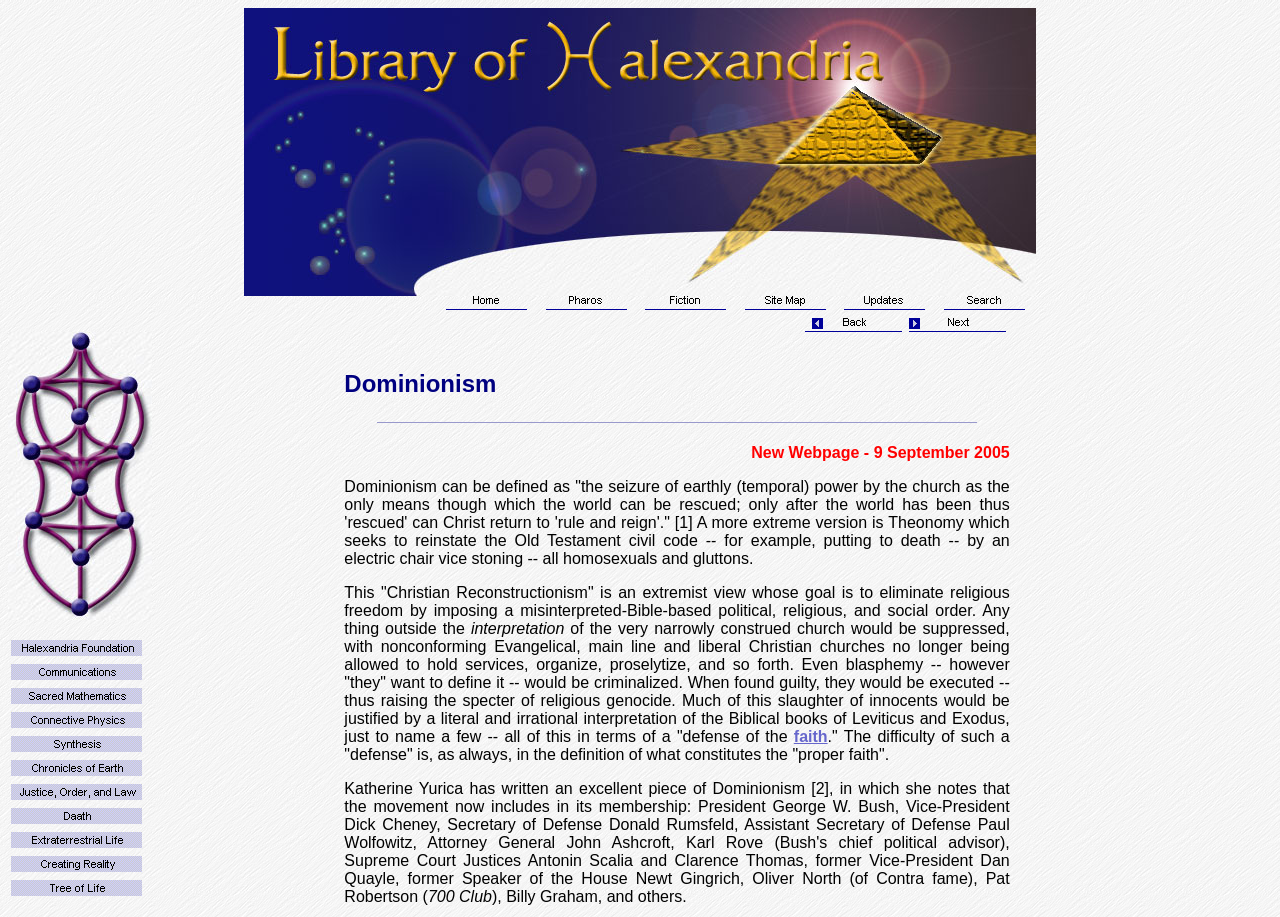Find the bounding box coordinates of the element you need to click on to perform this action: 'View the next page'. The coordinates should be represented by four float values between 0 and 1, in the format [left, top, right, bottom].

[0.71, 0.336, 0.788, 0.354]